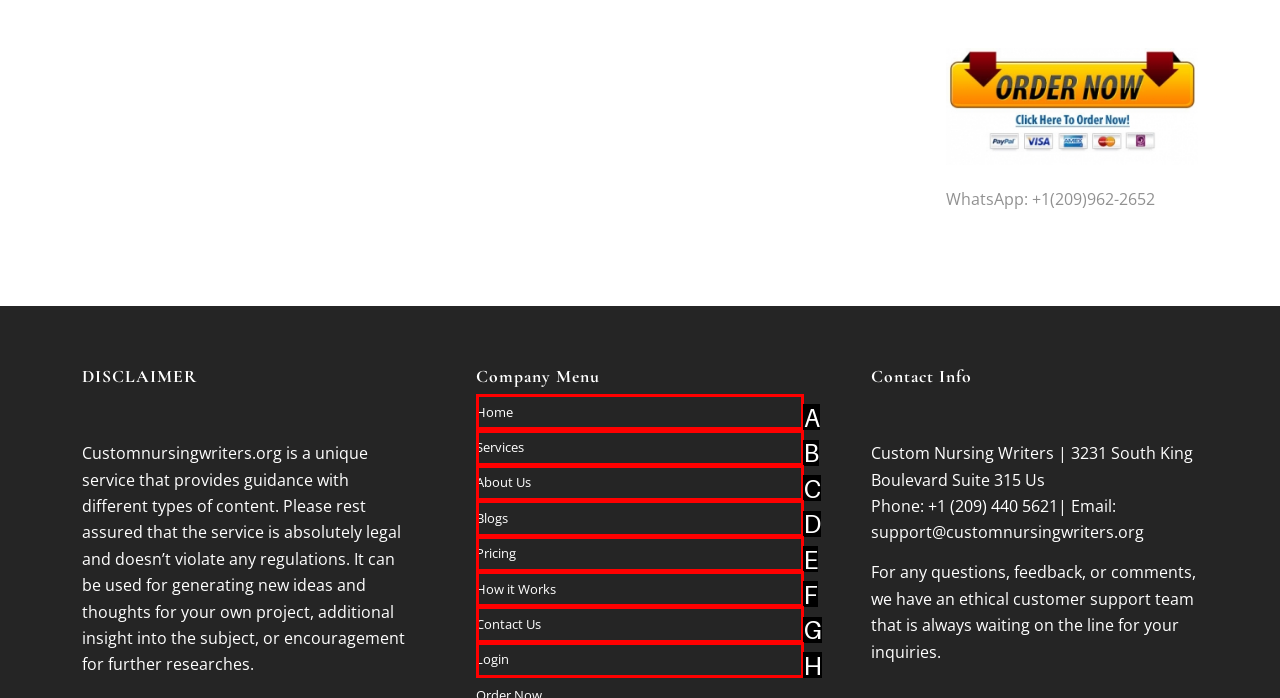Choose the HTML element that should be clicked to achieve this task: Go to Home page
Respond with the letter of the correct choice.

A